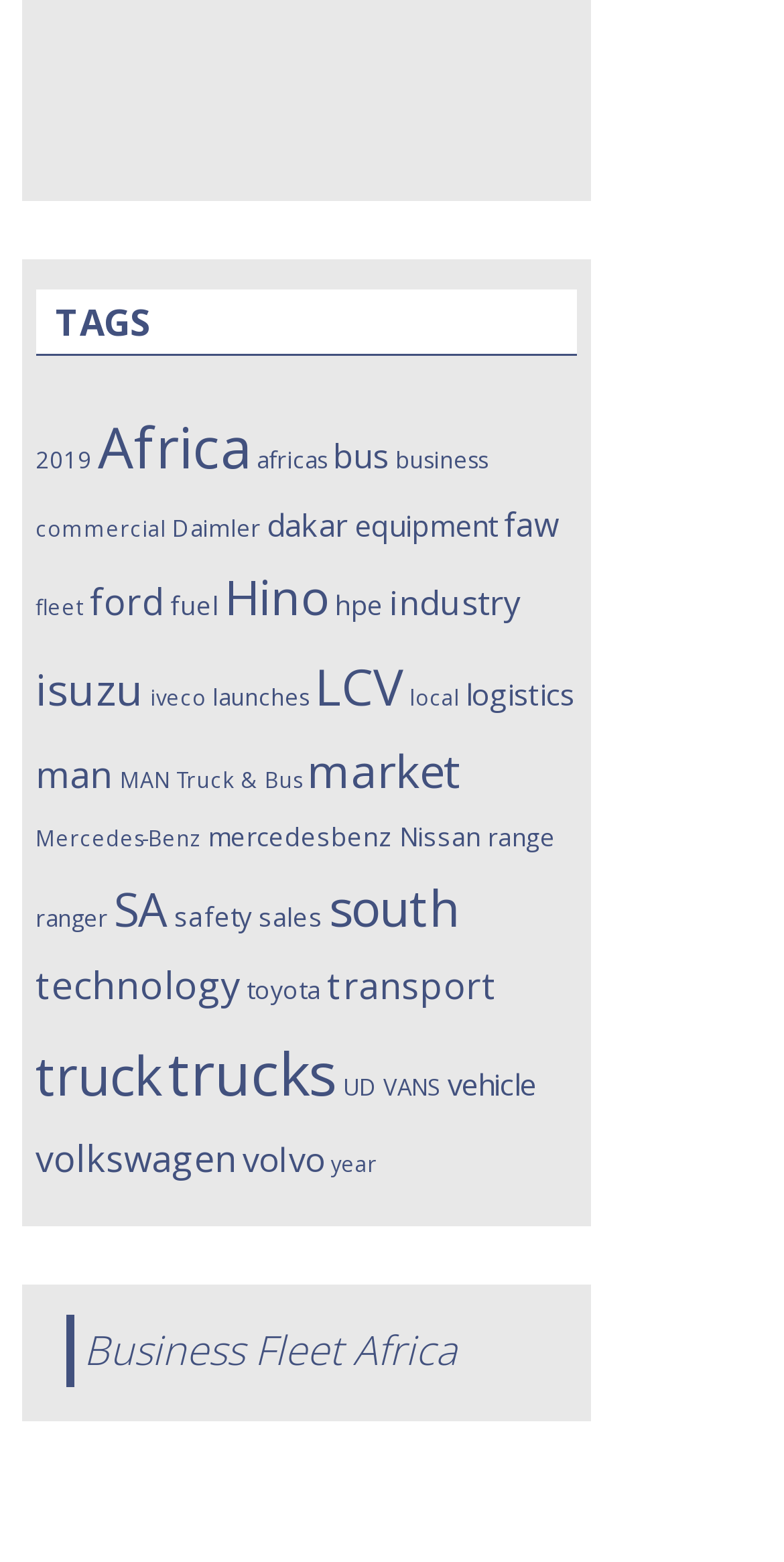Give a one-word or short phrase answer to the question: 
How many items are related to 'truck' on this webpage?

144